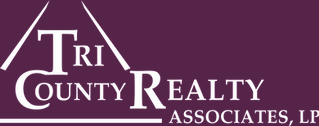What font style is used for the company name?
Using the image as a reference, answer the question with a short word or phrase.

Dynamic